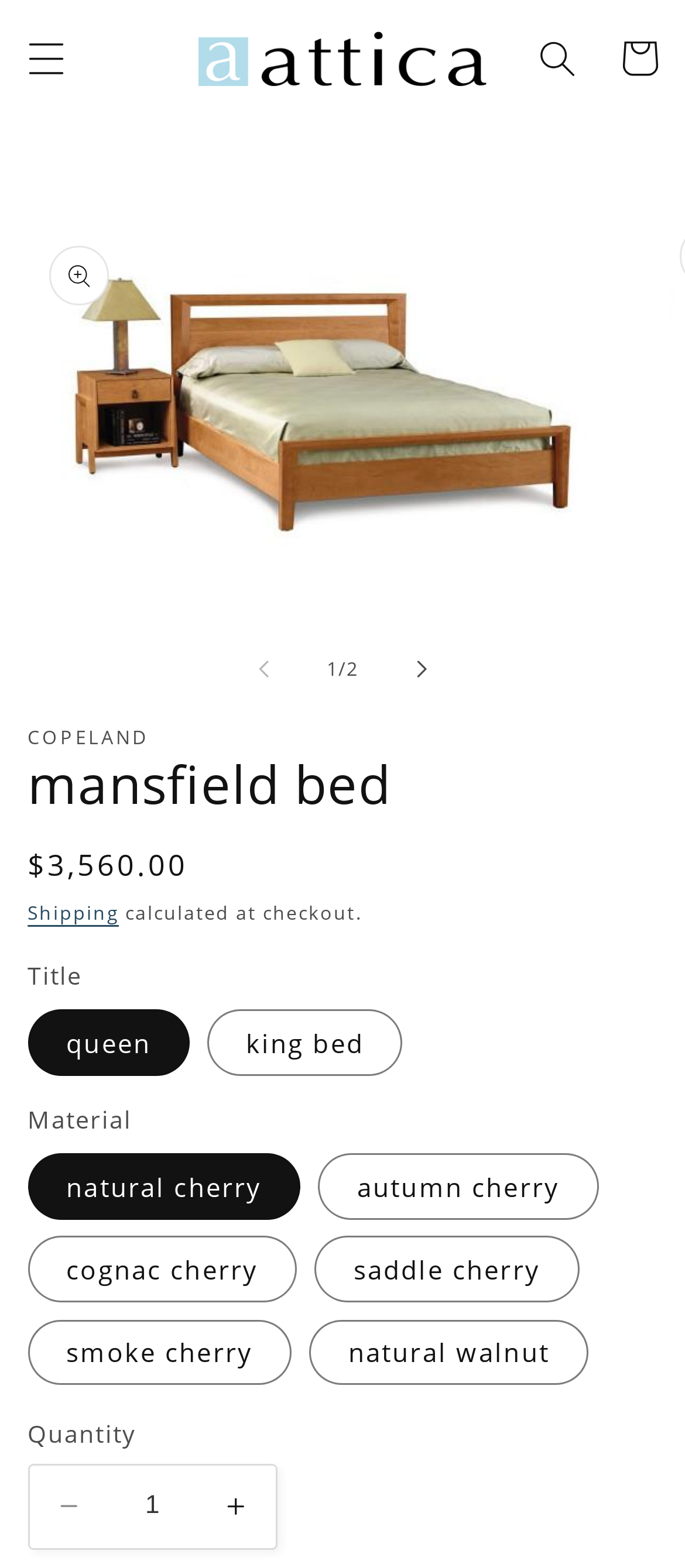Locate the bounding box coordinates of the area you need to click to fulfill this instruction: 'Click the Search button'. The coordinates must be in the form of four float numbers ranging from 0 to 1: [left, top, right, bottom].

[0.755, 0.011, 0.873, 0.063]